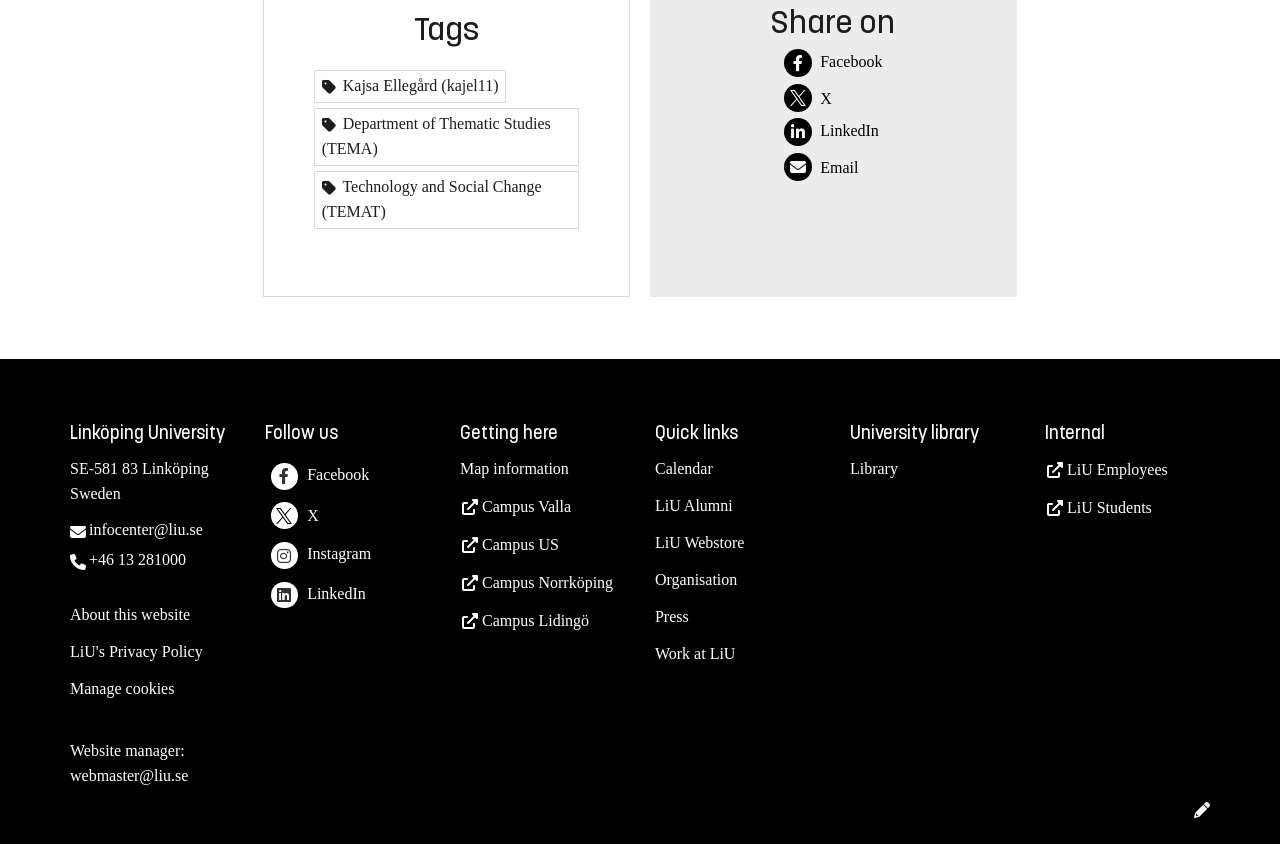Please examine the image and answer the question with a detailed explanation:
What is the phone number of the university?

I found the answer by looking at the link element with the text '+46 13 281000' located at the bottom of the page, which is described as the university's phone number.